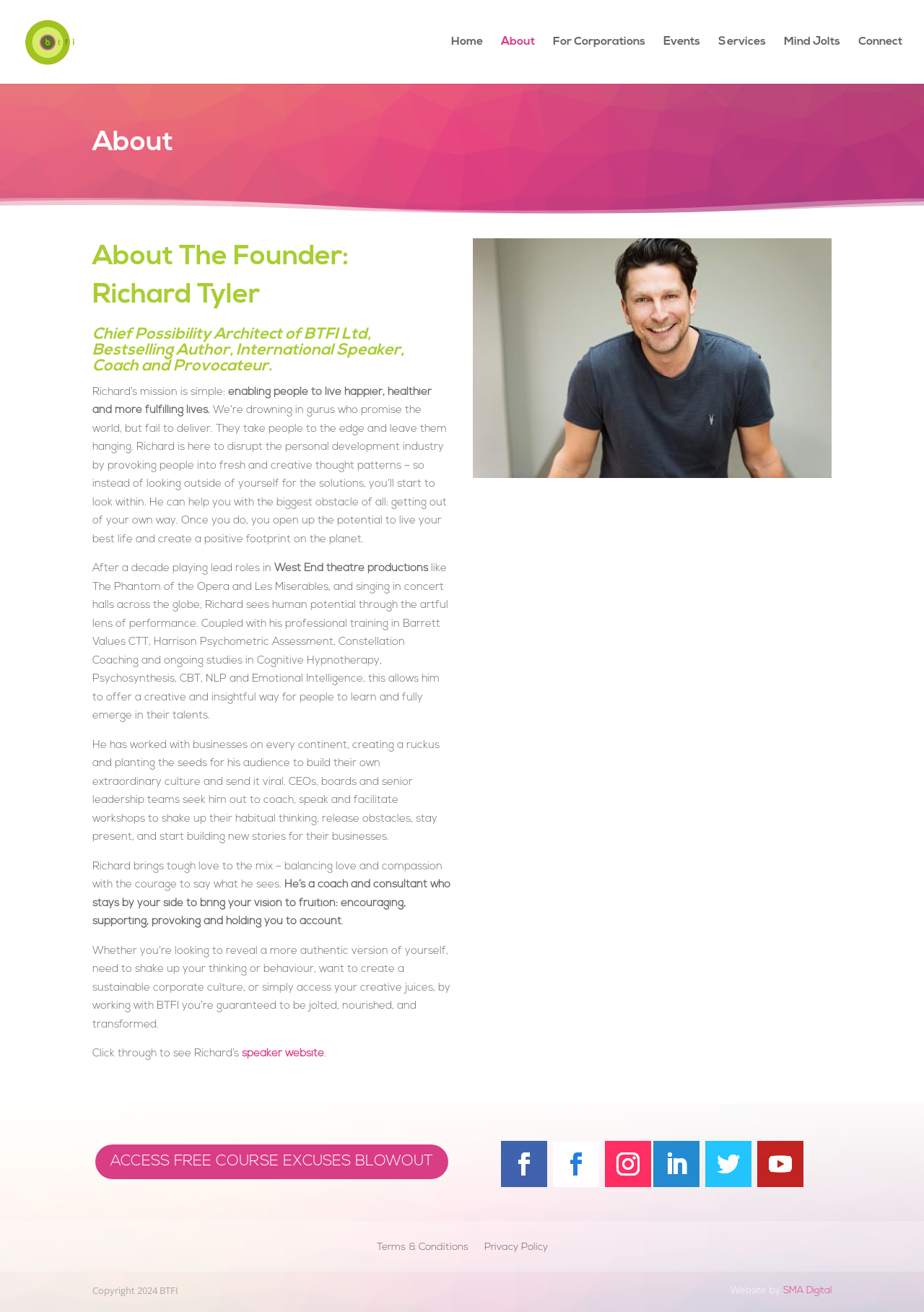Locate the bounding box coordinates of the clickable area needed to fulfill the instruction: "Click on the Home link".

[0.488, 0.028, 0.523, 0.064]